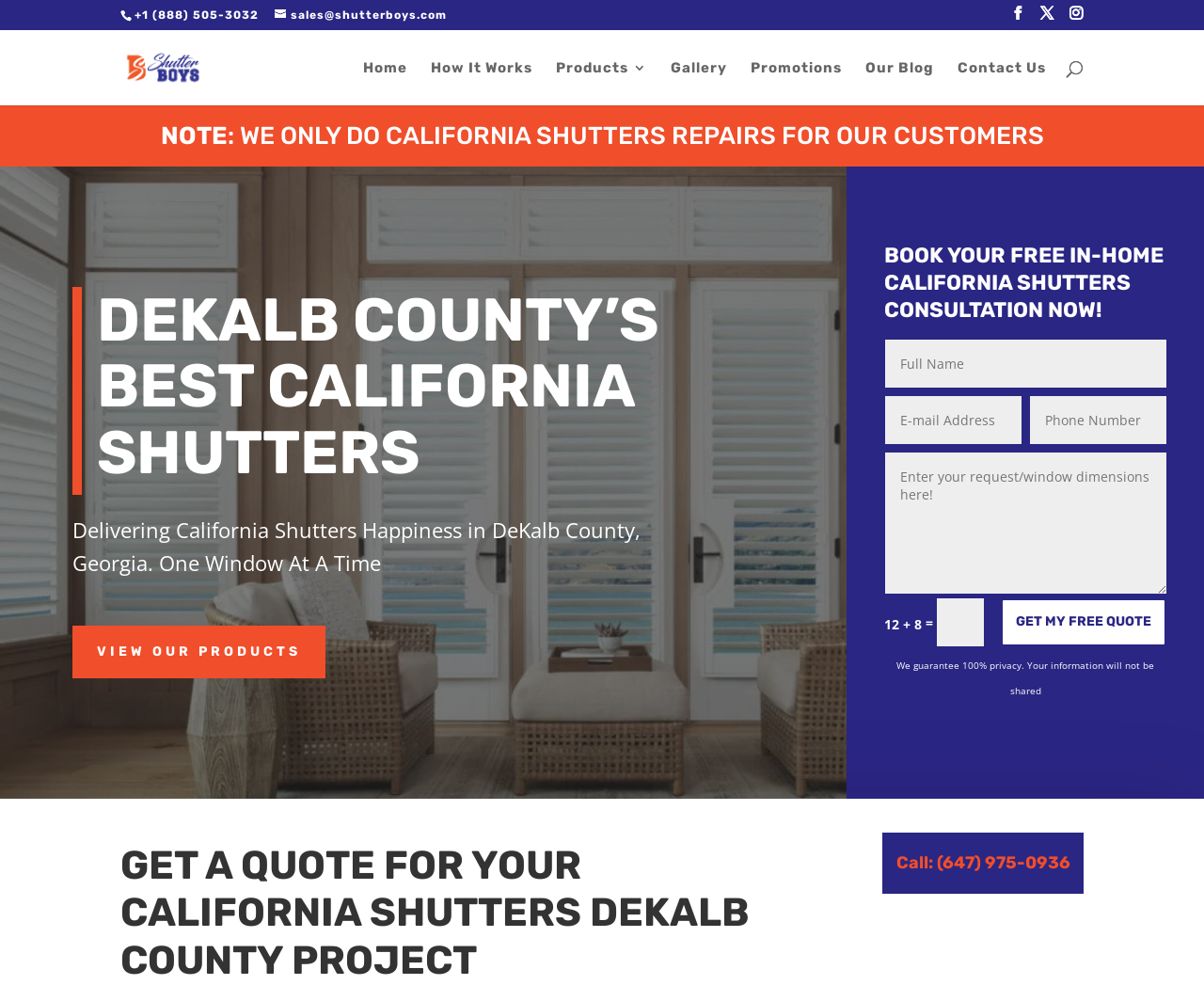Given the description "Contact Us", provide the bounding box coordinates of the corresponding UI element.

None